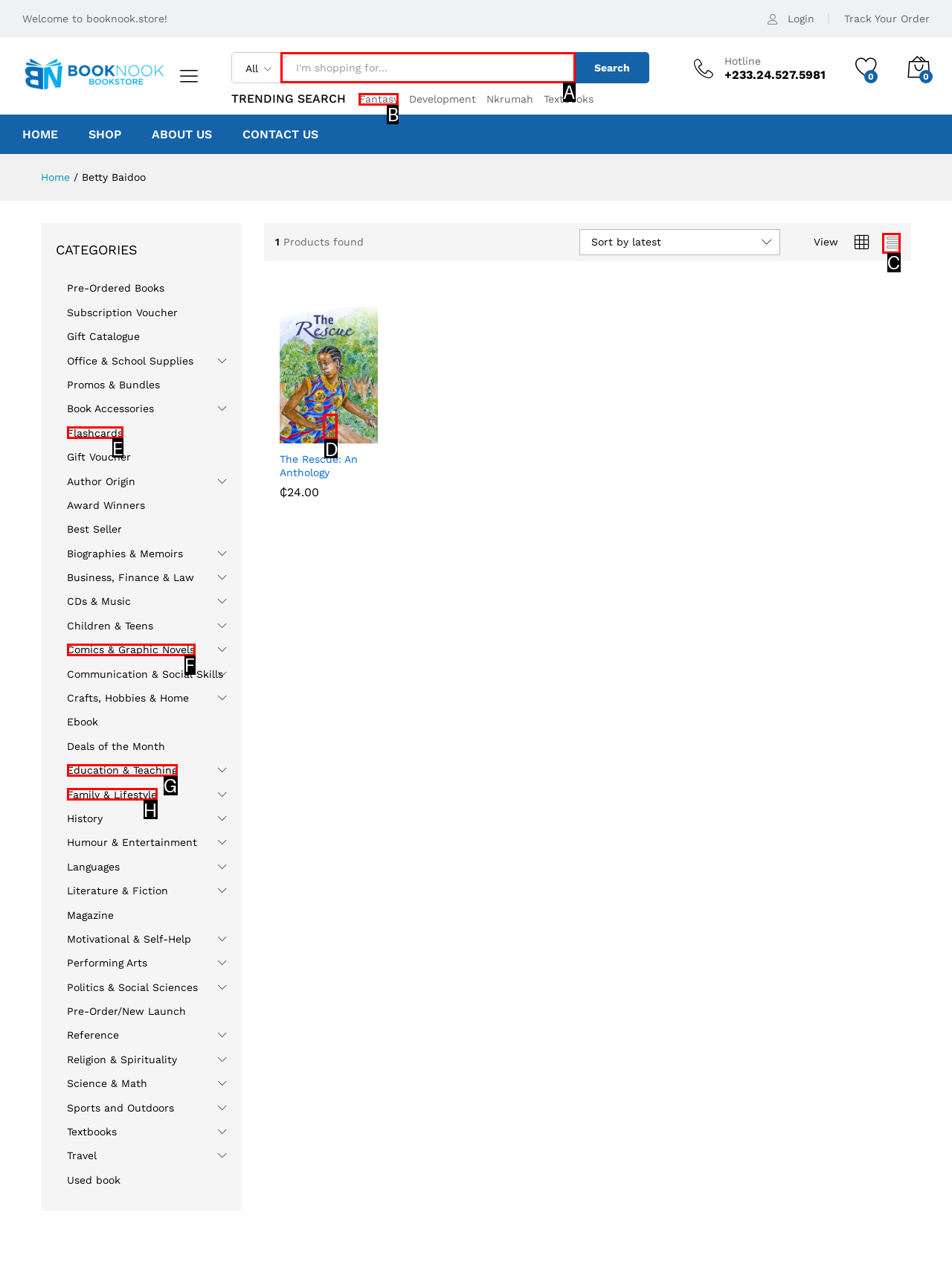Select the letter associated with the UI element you need to click to perform the following action: Search for products
Reply with the correct letter from the options provided.

A